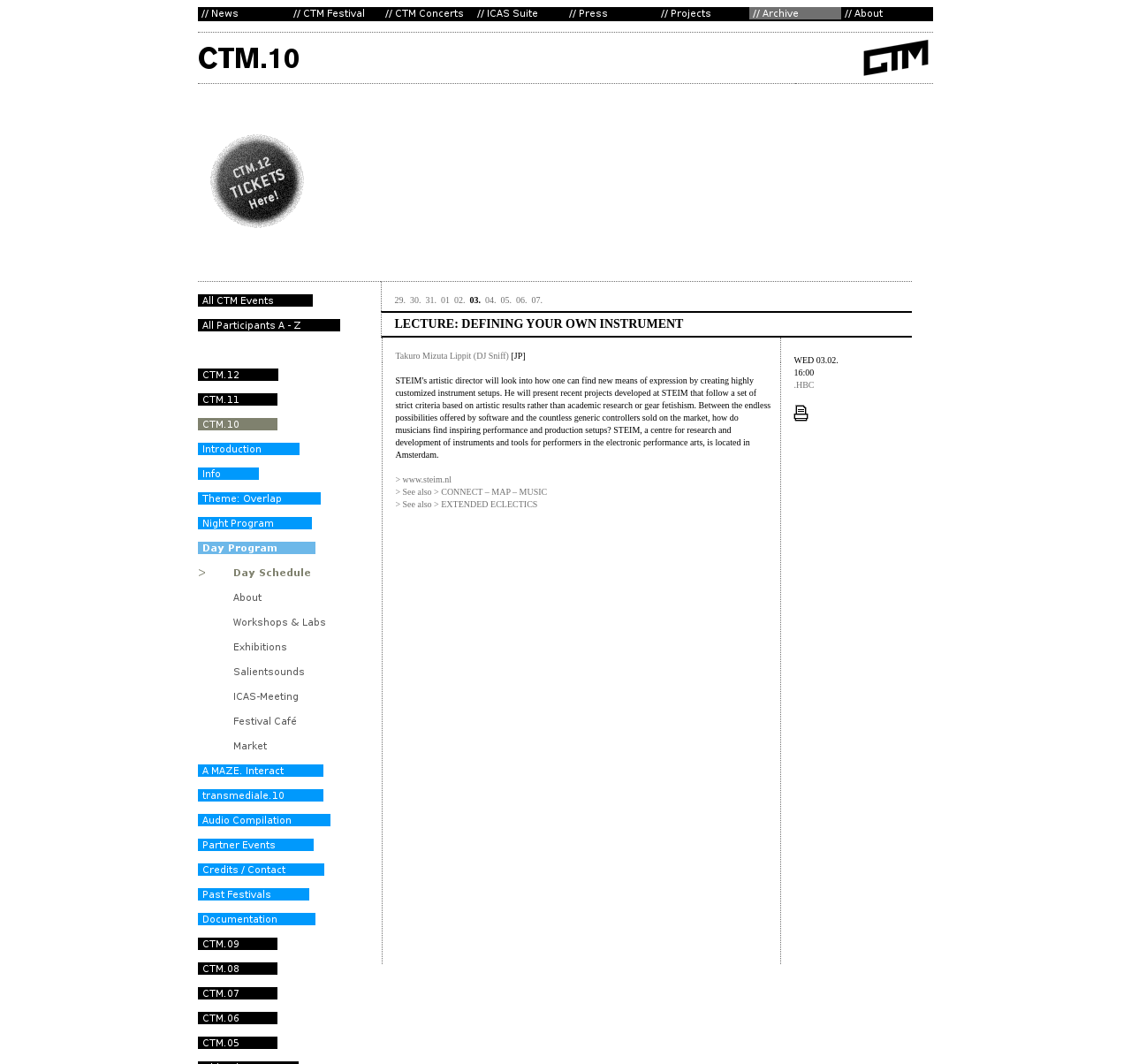Please find and report the bounding box coordinates of the element to click in order to perform the following action: "Click on News". The coordinates should be expressed as four float numbers between 0 and 1, in the format [left, top, right, bottom].

[0.175, 0.007, 0.256, 0.018]